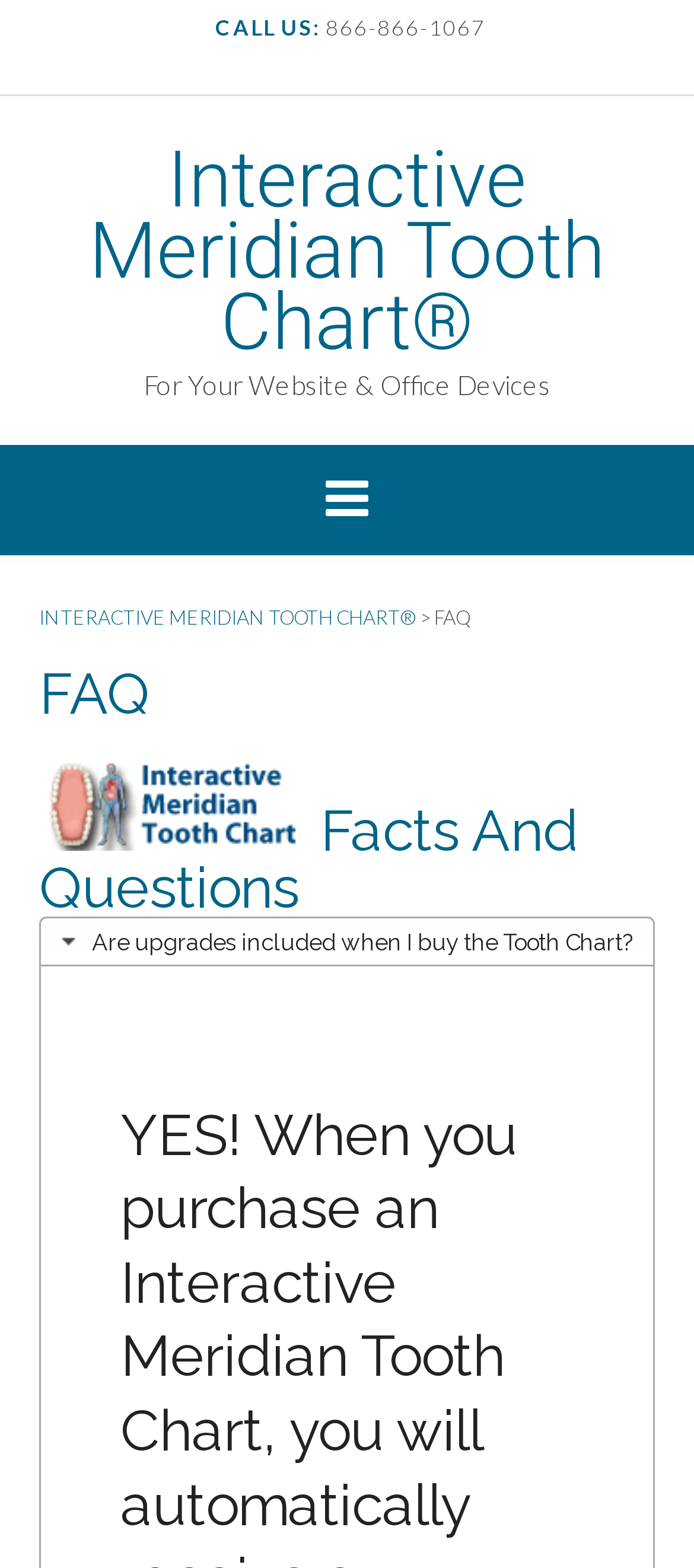What is the name of the chart?
Please respond to the question with a detailed and thorough explanation.

I found the name of the chart by looking at the link at the top of the webpage, which says 'Interactive Meridian Tooth Chart®'. This link is also repeated in other parts of the webpage.